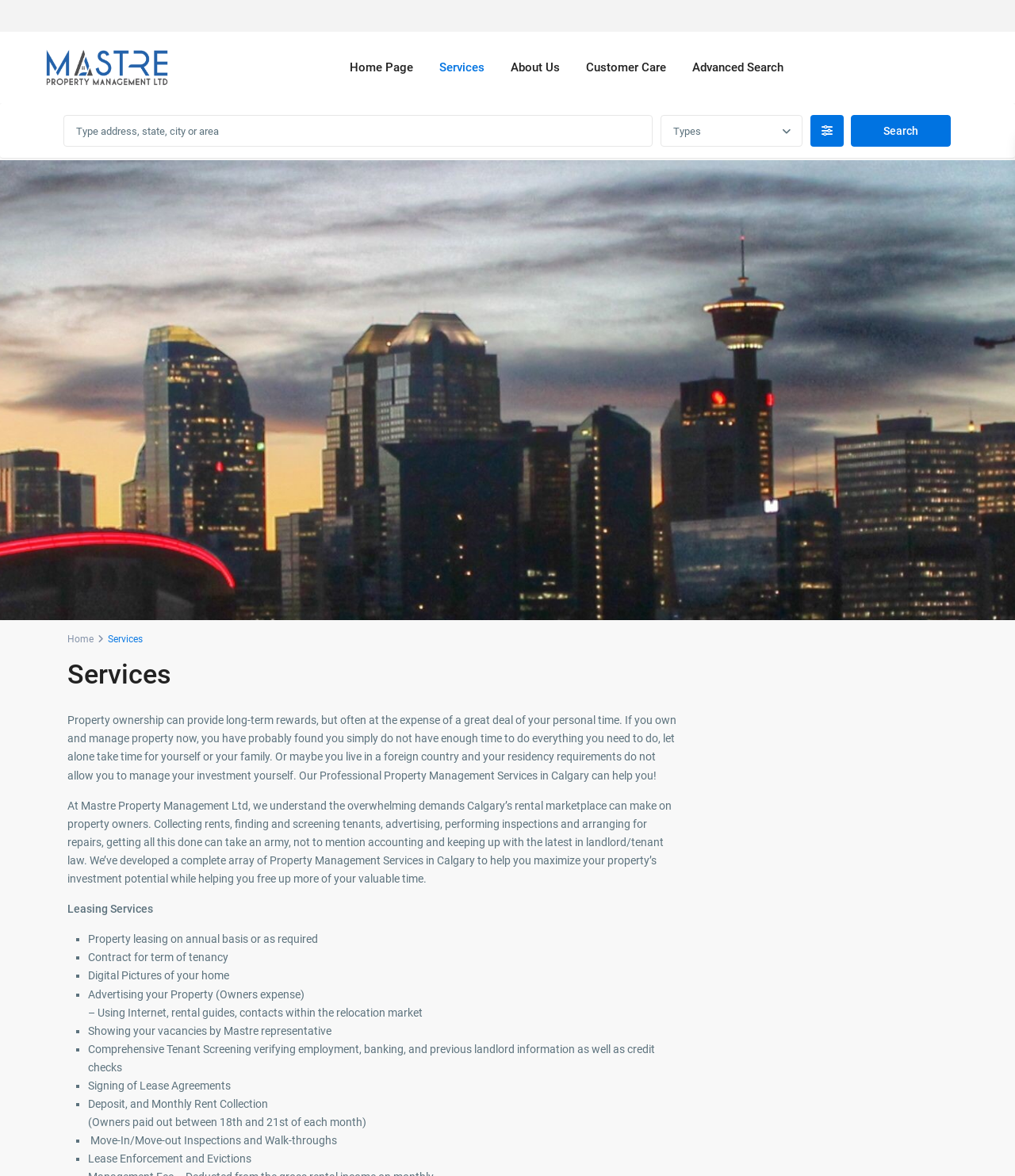Determine the bounding box coordinates of the region to click in order to accomplish the following instruction: "Learn more about Leasing Services". Provide the coordinates as four float numbers between 0 and 1, specifically [left, top, right, bottom].

[0.066, 0.767, 0.151, 0.778]